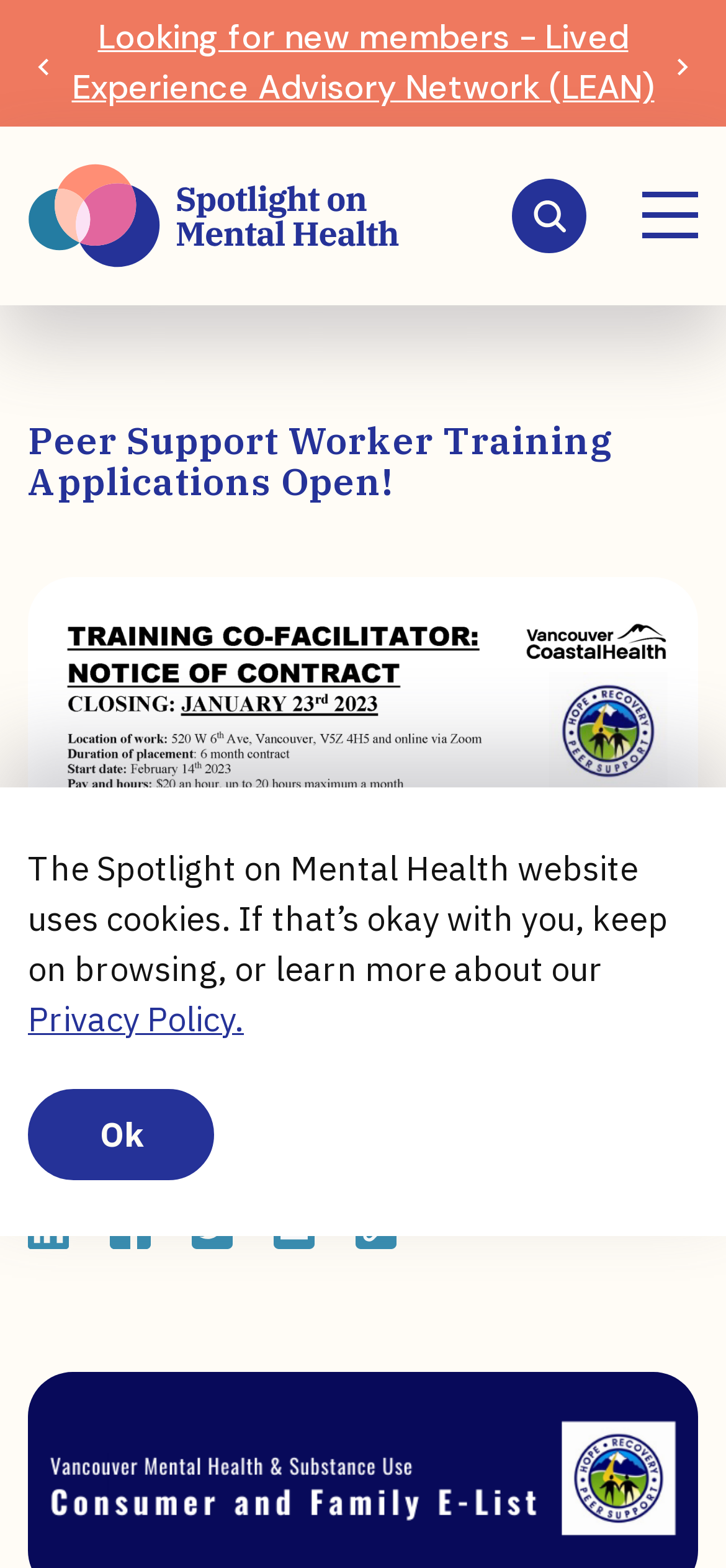Please identify the bounding box coordinates of where to click in order to follow the instruction: "Go to the 'Travel' page".

None